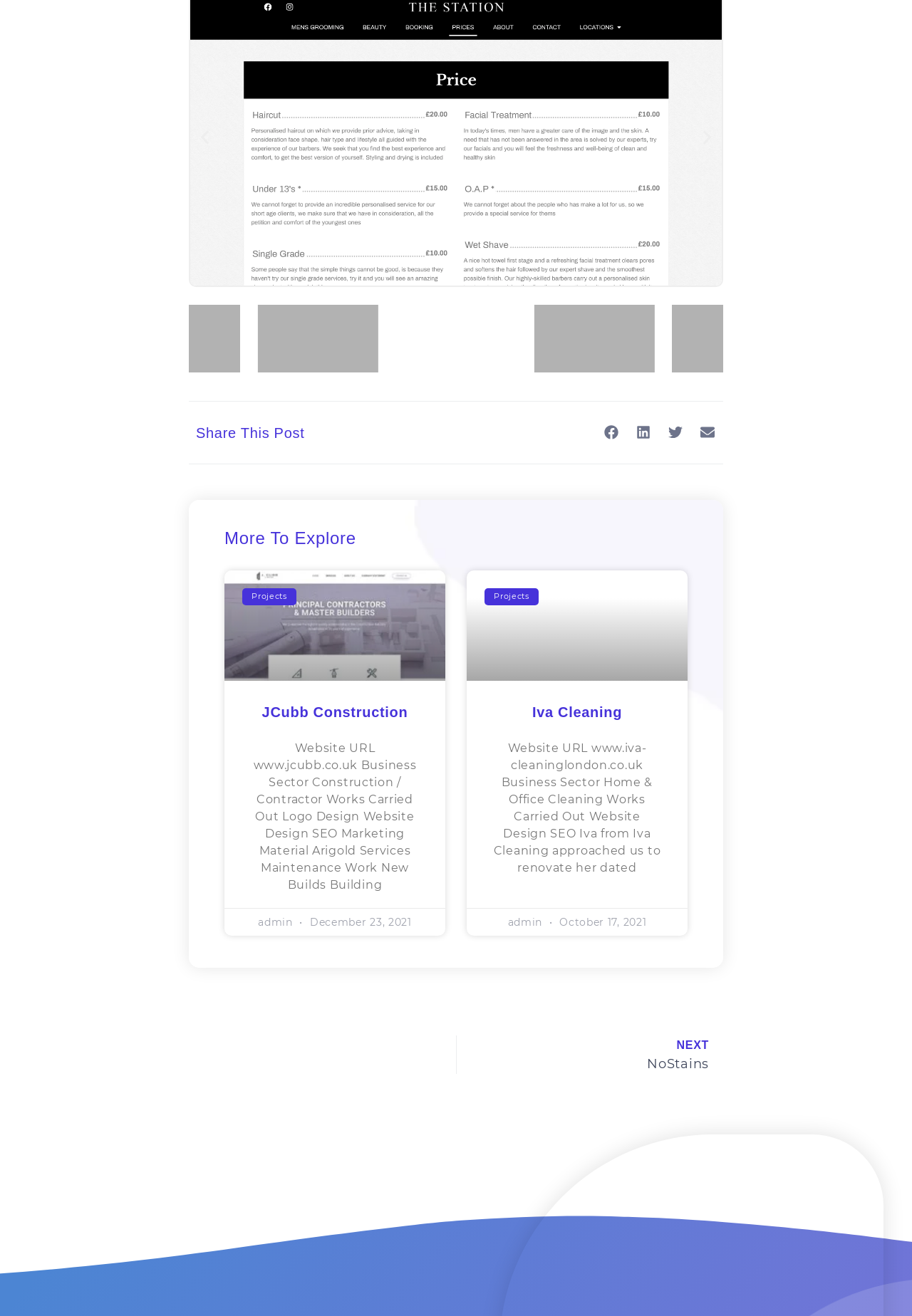Determine the bounding box coordinates of the UI element that matches the following description: "Previous". The coordinates should be four float numbers between 0 and 1 in the format [left, top, right, bottom].

[0.215, 0.098, 0.234, 0.111]